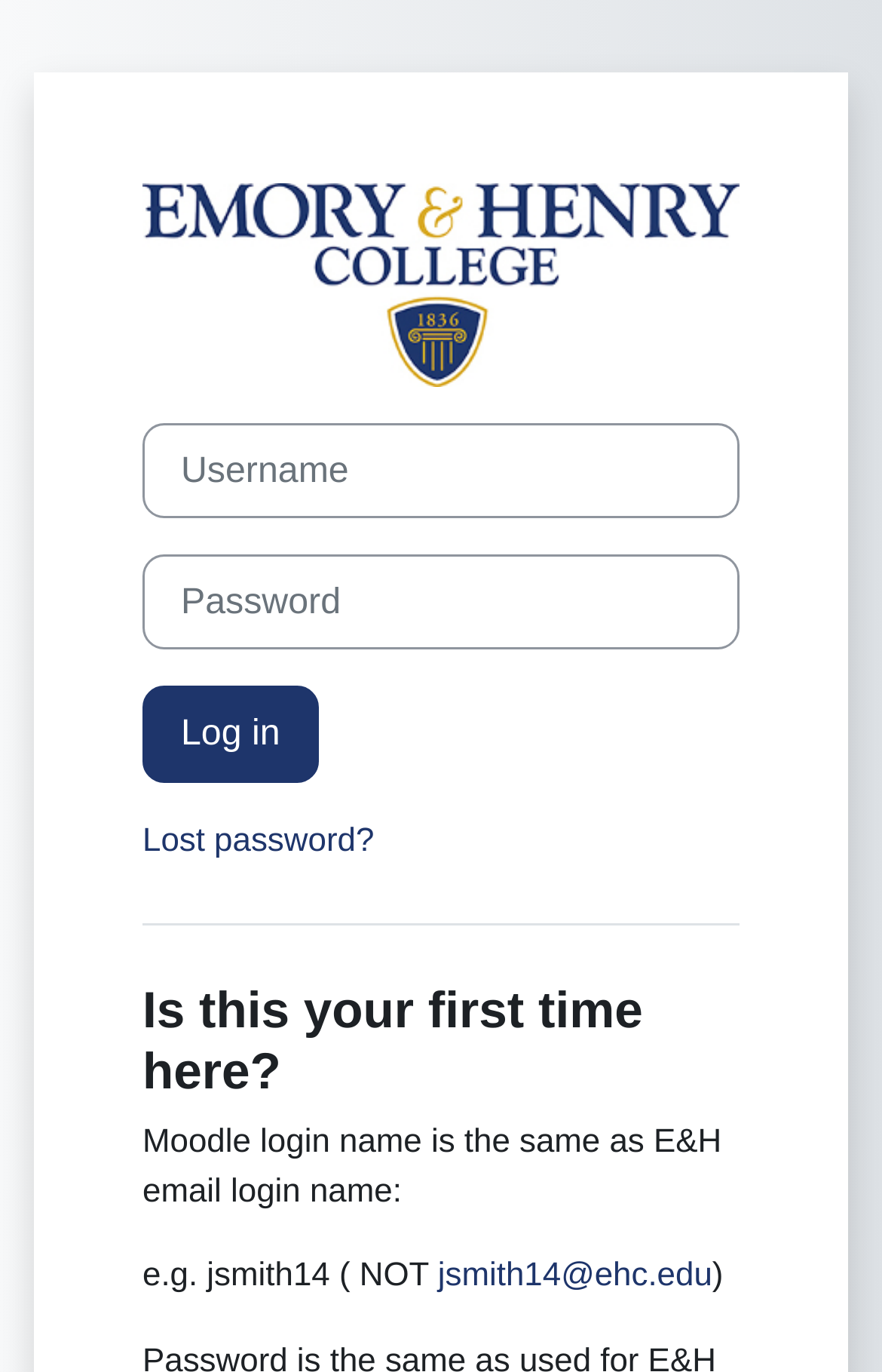What is the relationship between the Moodle login name and E&H email login name?
Provide a thorough and detailed answer to the question.

According to the text 'Moodle login name is the same as E&H email login name:', the Moodle login name and E&H email login name are the same, as indicated by the example 'jsmith14'.